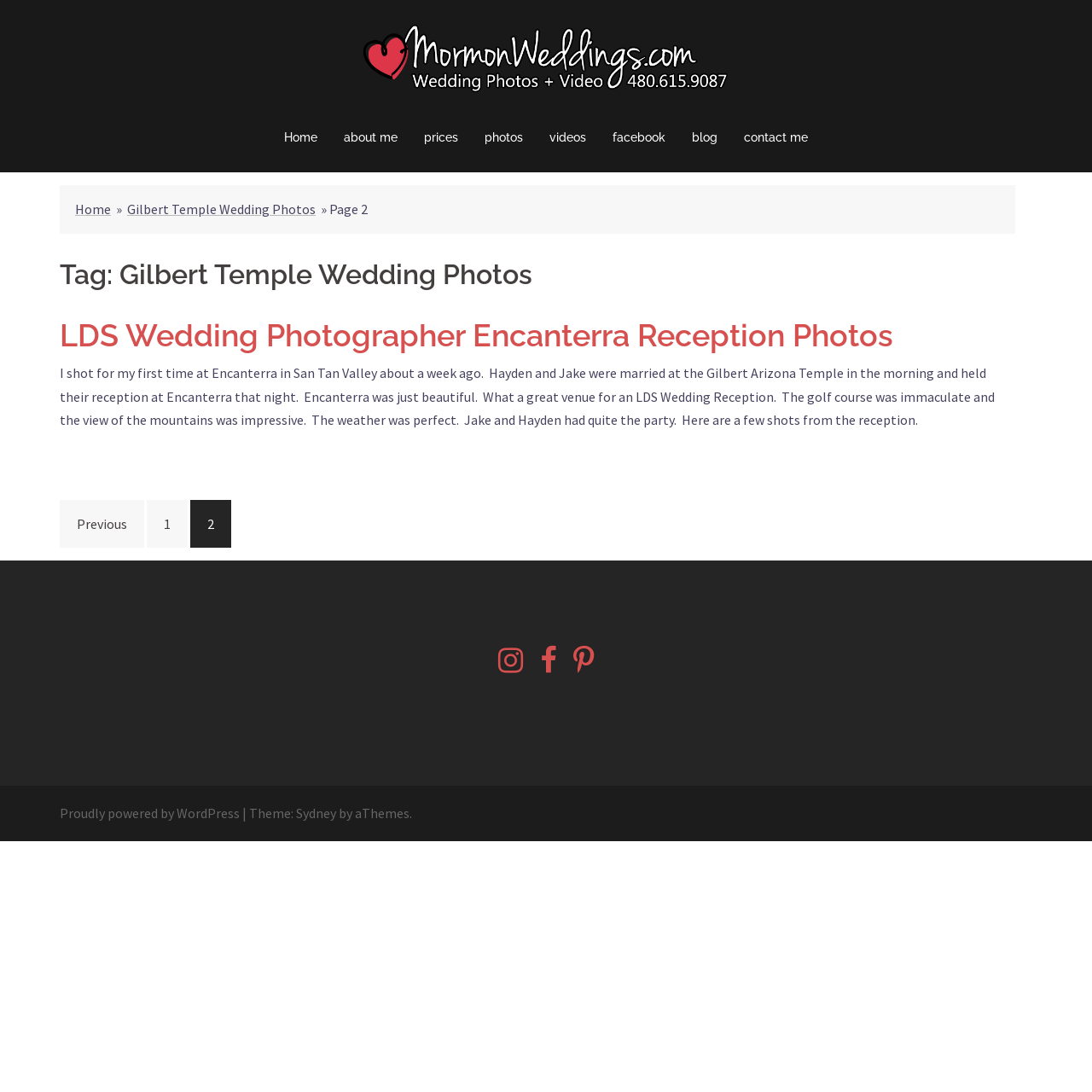Find the bounding box coordinates of the element to click in order to complete the given instruction: "Read the article by Bryant Garth."

None